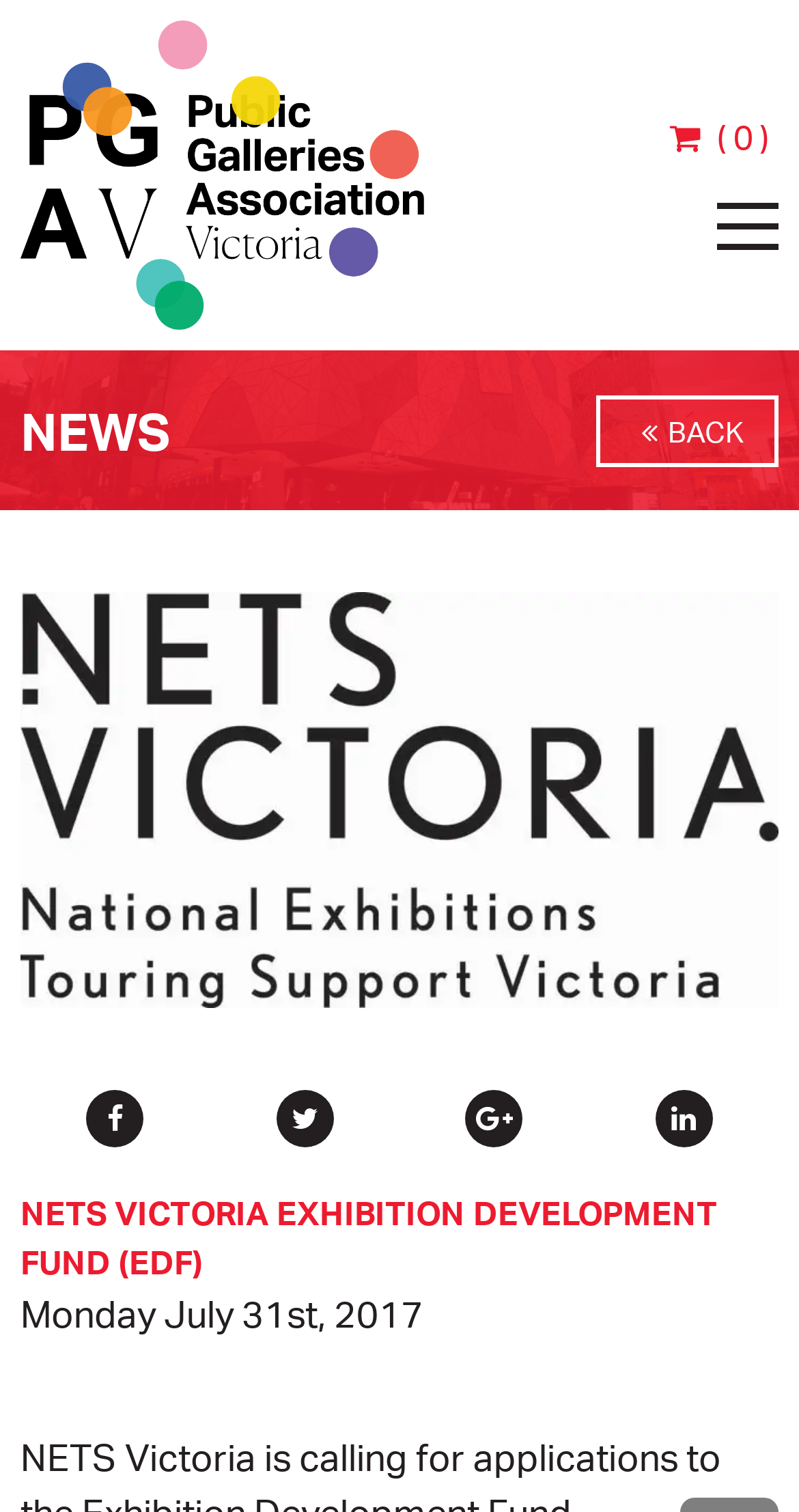Please specify the bounding box coordinates for the clickable region that will help you carry out the instruction: "Open the EXHIBITIONS page".

[0.103, 0.612, 0.949, 0.671]